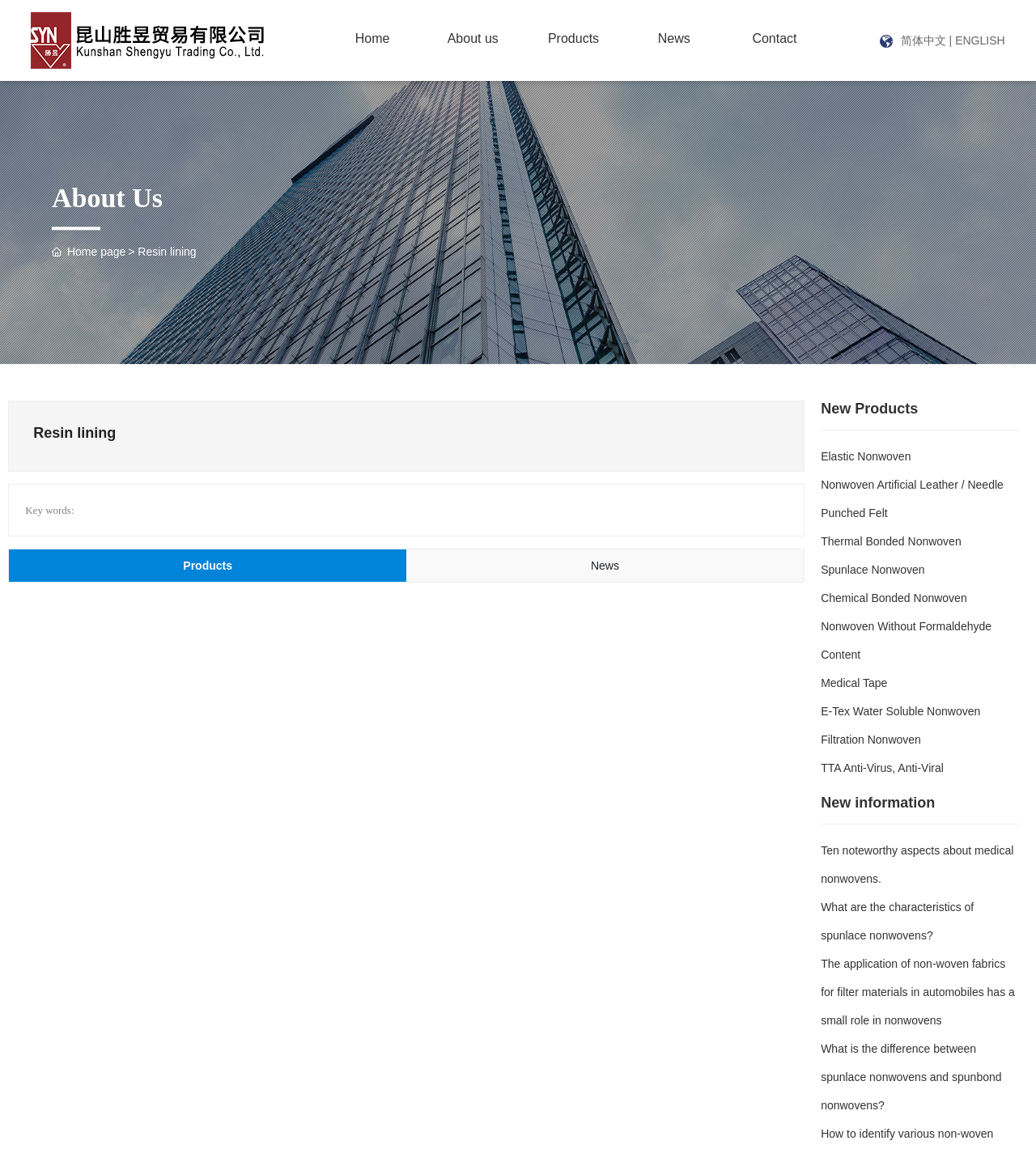What is the company name?
Can you offer a detailed and complete answer to this question?

The company name can be found in the top-left corner of the webpage, which is 'Resin lining-Kunshan Shengyu Trading Co., Ltd._Non-woven fabric_resin lining'. This is likely the name of the company that owns the website.